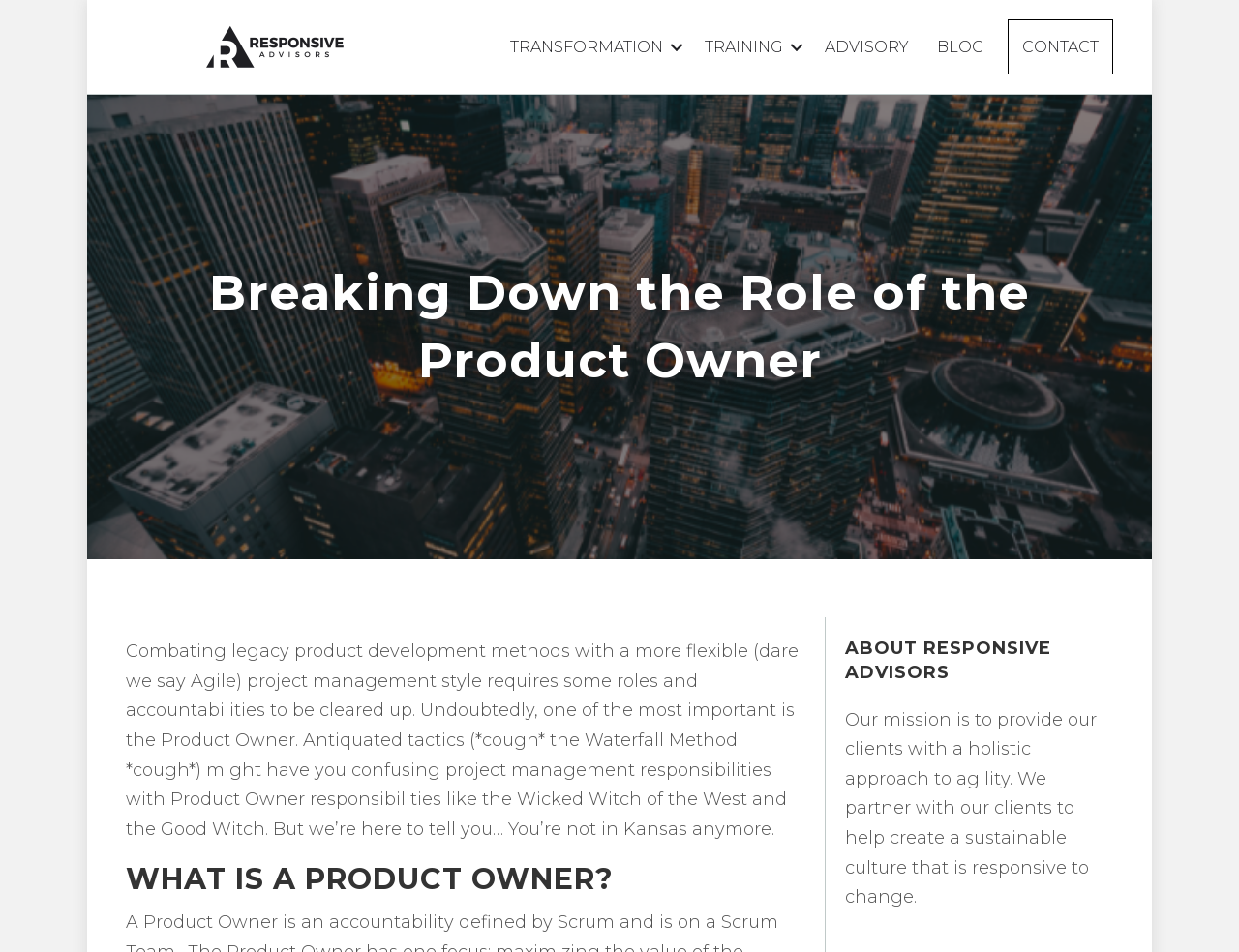What is the project management style mentioned?
Look at the image and provide a short answer using one word or a phrase.

Agile